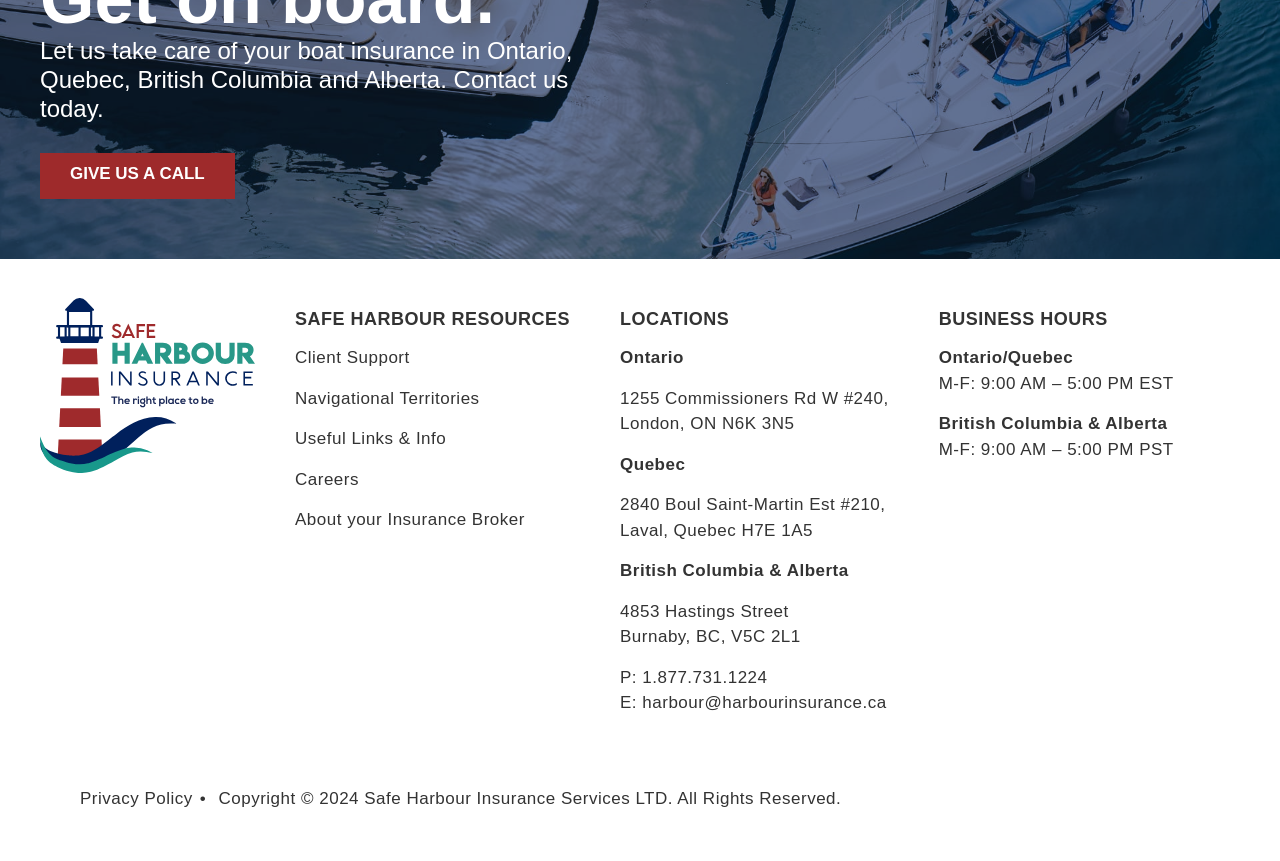Please identify the bounding box coordinates of the element's region that should be clicked to execute the following instruction: "View client support". The bounding box coordinates must be four float numbers between 0 and 1, i.e., [left, top, right, bottom].

[0.23, 0.404, 0.32, 0.426]